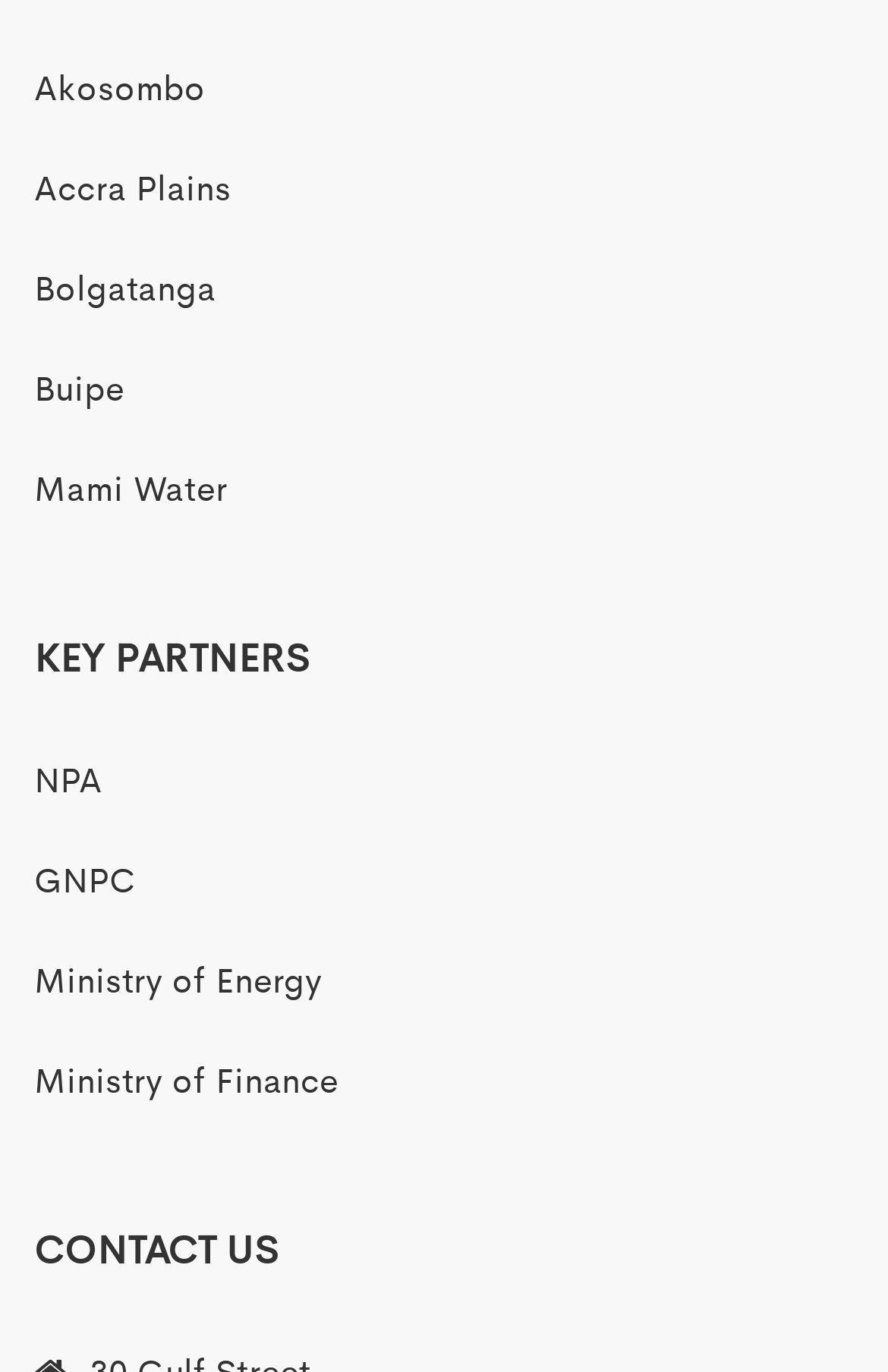Using the elements shown in the image, answer the question comprehensively: What is the last section of the webpage?

By examining the bottom of the webpage, I can see that the last section is labeled 'CONTACT US', which suggests that this section may provide information on how to get in touch with the organization or entity represented by the webpage.